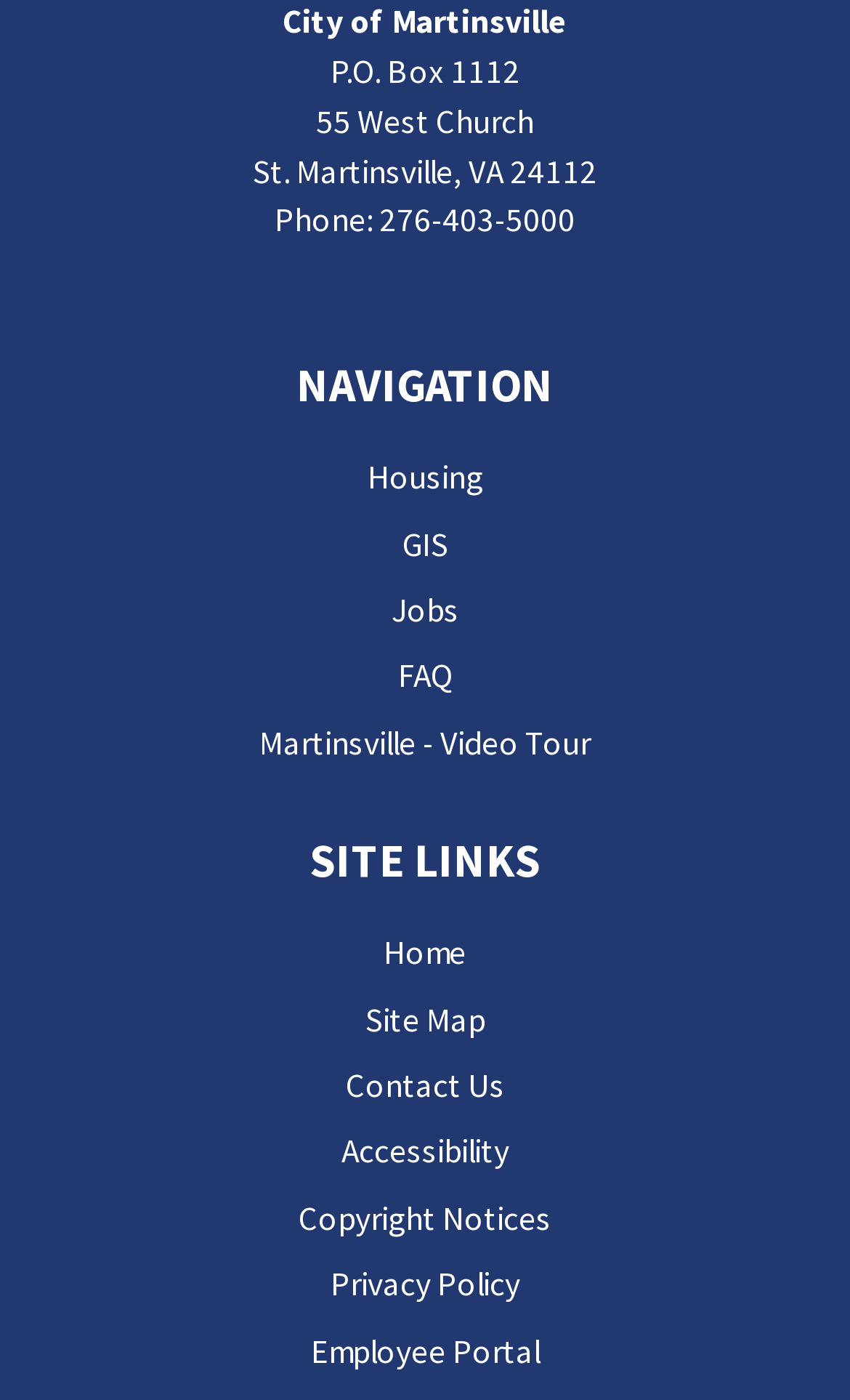Pinpoint the bounding box coordinates of the element you need to click to execute the following instruction: "Visit the 'GIS' page". The bounding box should be represented by four float numbers between 0 and 1, in the format [left, top, right, bottom].

[0.473, 0.373, 0.527, 0.403]